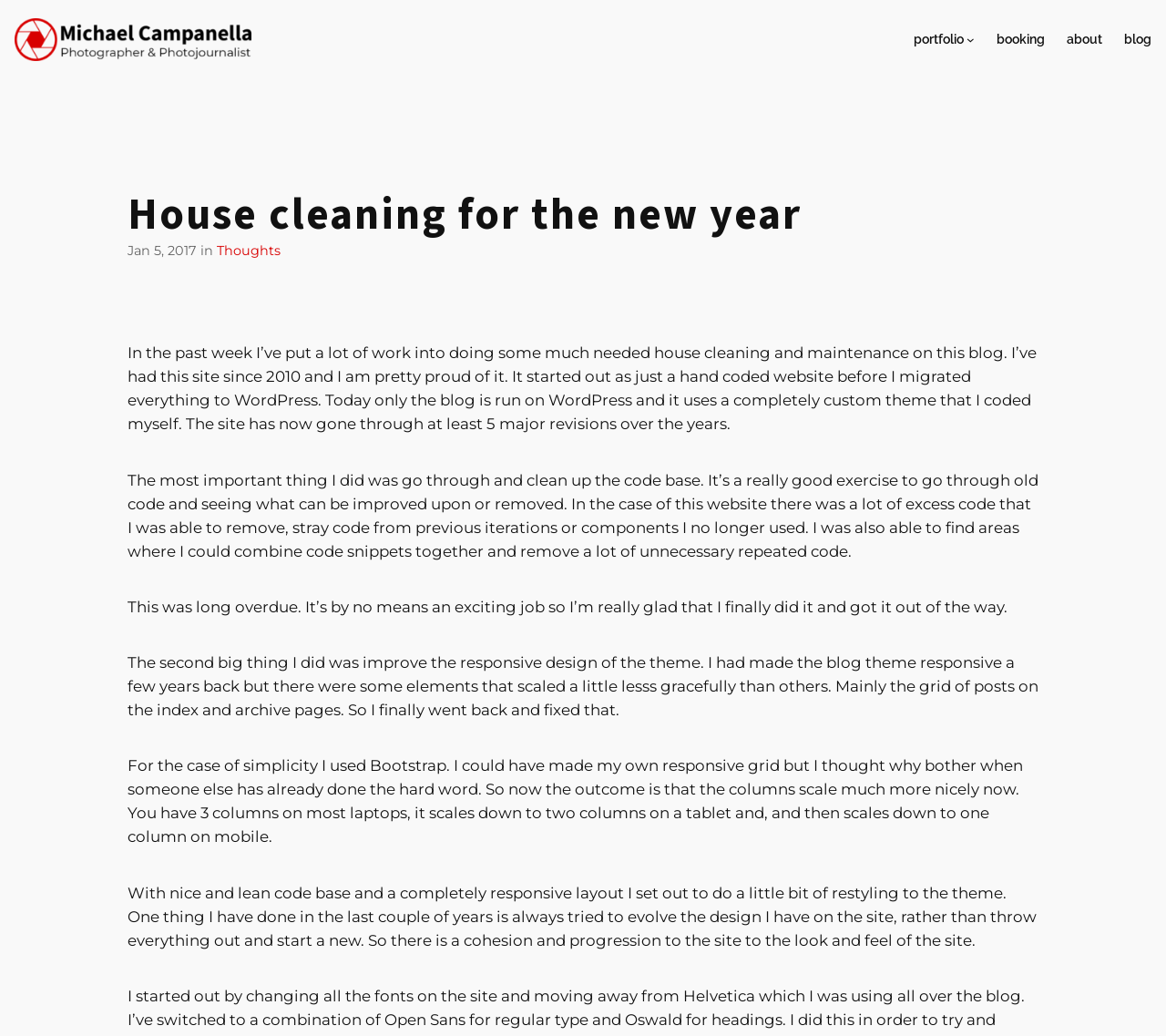Determine the heading of the webpage and extract its text content.

House cleaning for the new year